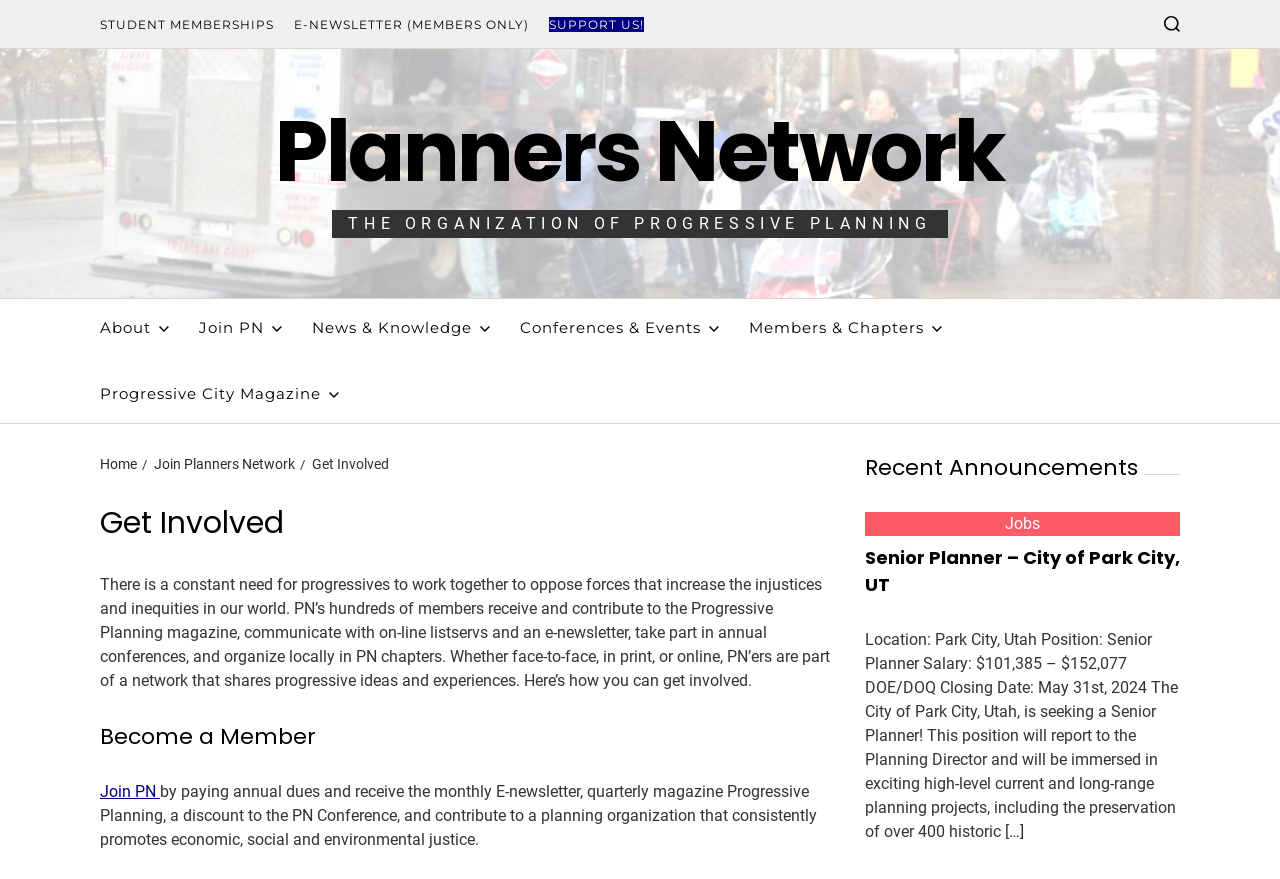Kindly determine the bounding box coordinates of the area that needs to be clicked to fulfill this instruction: "Navigate to About".

[0.078, 0.34, 0.132, 0.406]